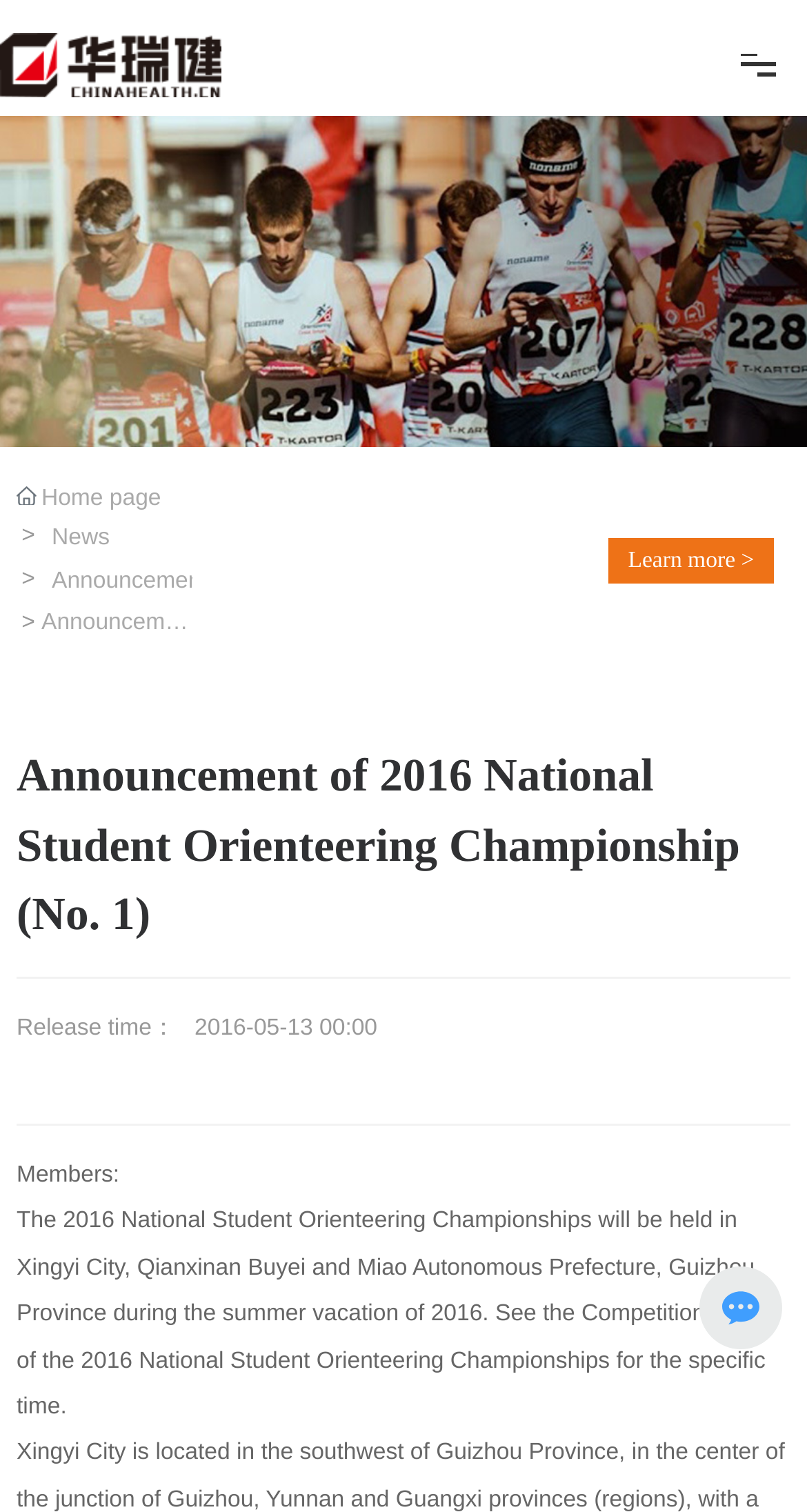Locate the bounding box for the described UI element: "Home page". Ensure the coordinates are four float numbers between 0 and 1, formatted as [left, top, right, bottom].

[0.026, 0.397, 0.308, 0.428]